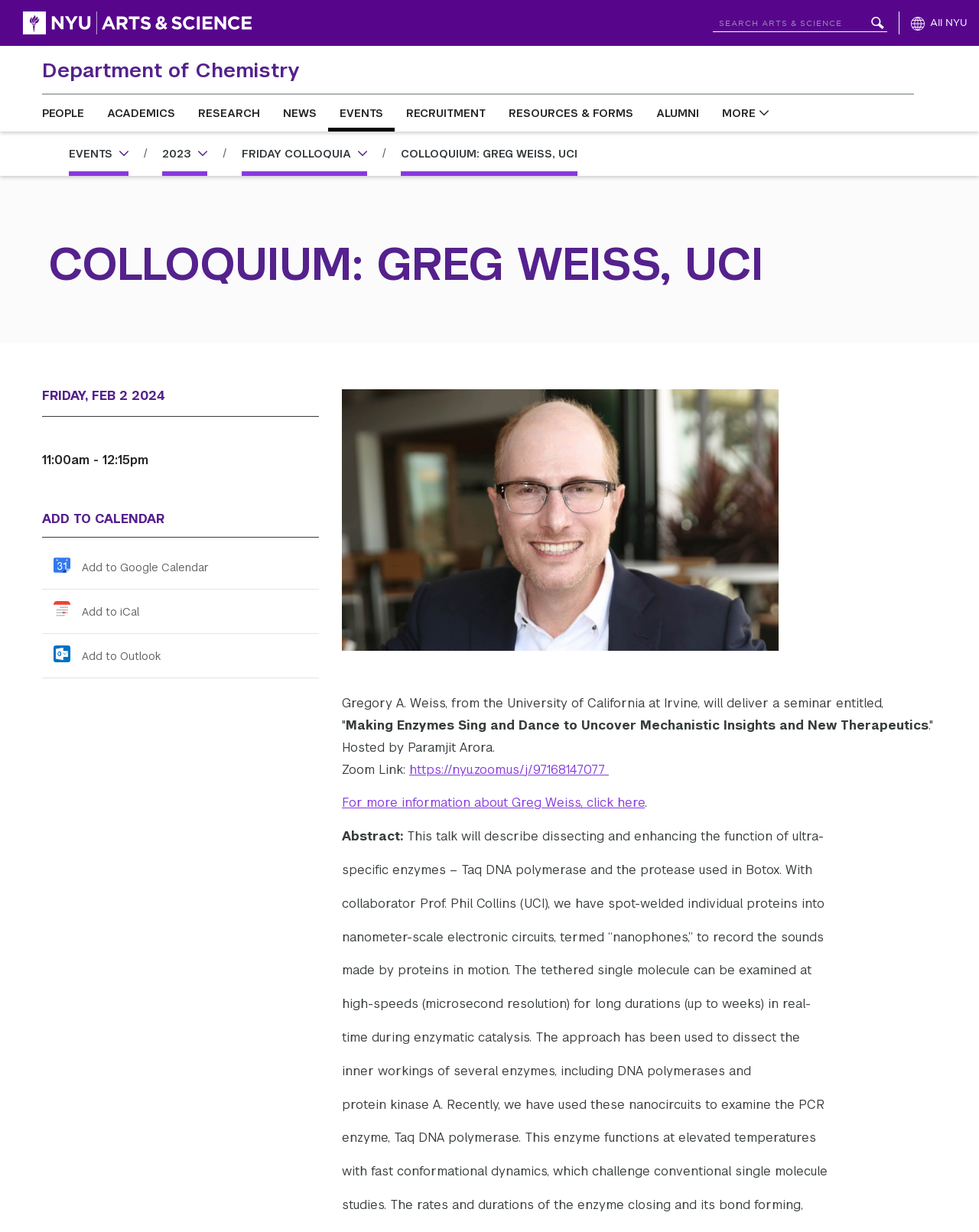What is the date of the colloquium?
Look at the image and respond with a single word or a short phrase.

FRIDAY, FEB 2 2024